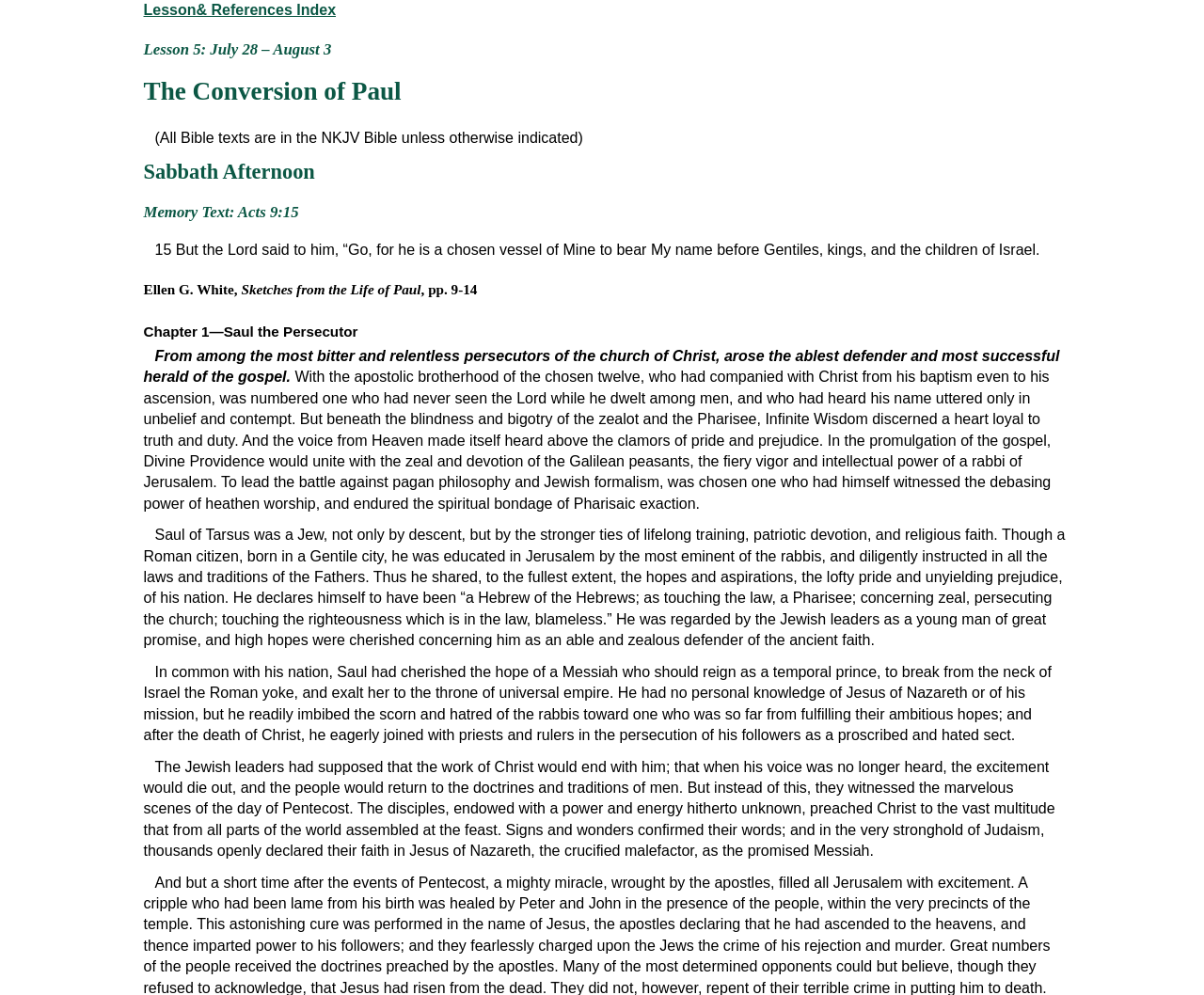What is the Bible version used in the lesson?
By examining the image, provide a one-word or phrase answer.

NKJV